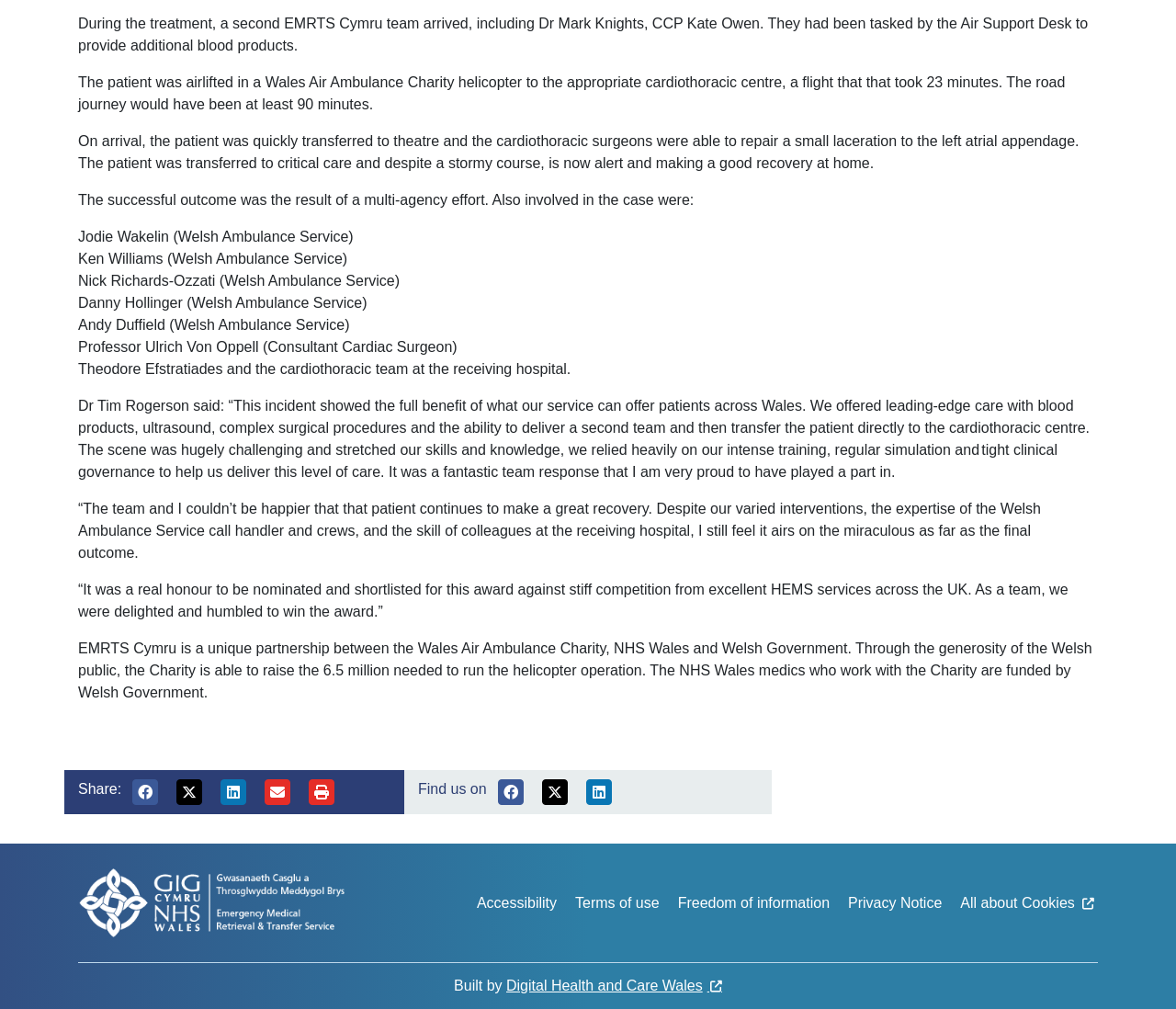Identify the bounding box coordinates for the element you need to click to achieve the following task: "Visit the Accessibility page". Provide the bounding box coordinates as four float numbers between 0 and 1, in the form [left, top, right, bottom].

[0.405, 0.884, 0.473, 0.906]